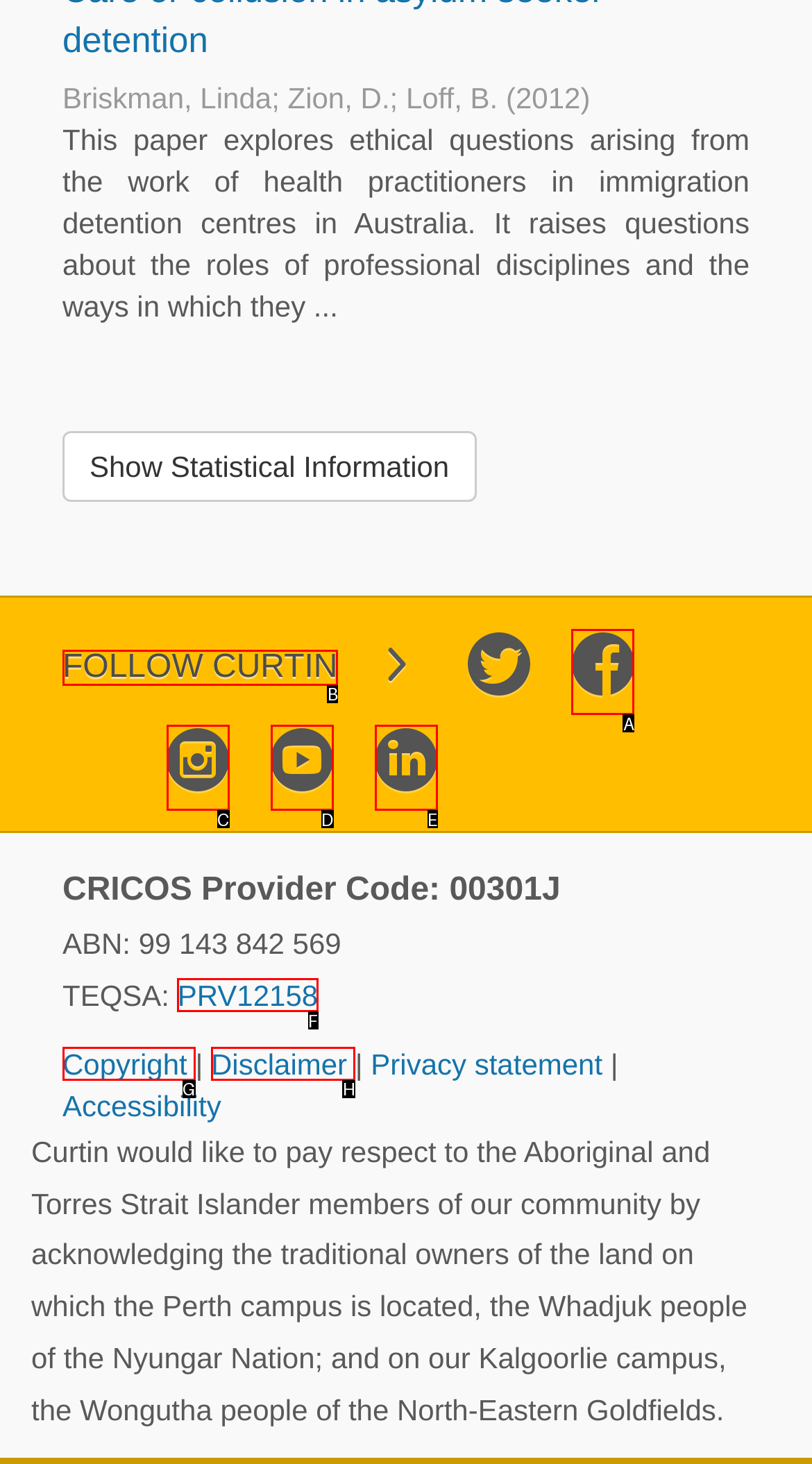Identify the HTML element to click to fulfill this task: View Web3 jobs for data science
Answer with the letter from the given choices.

None